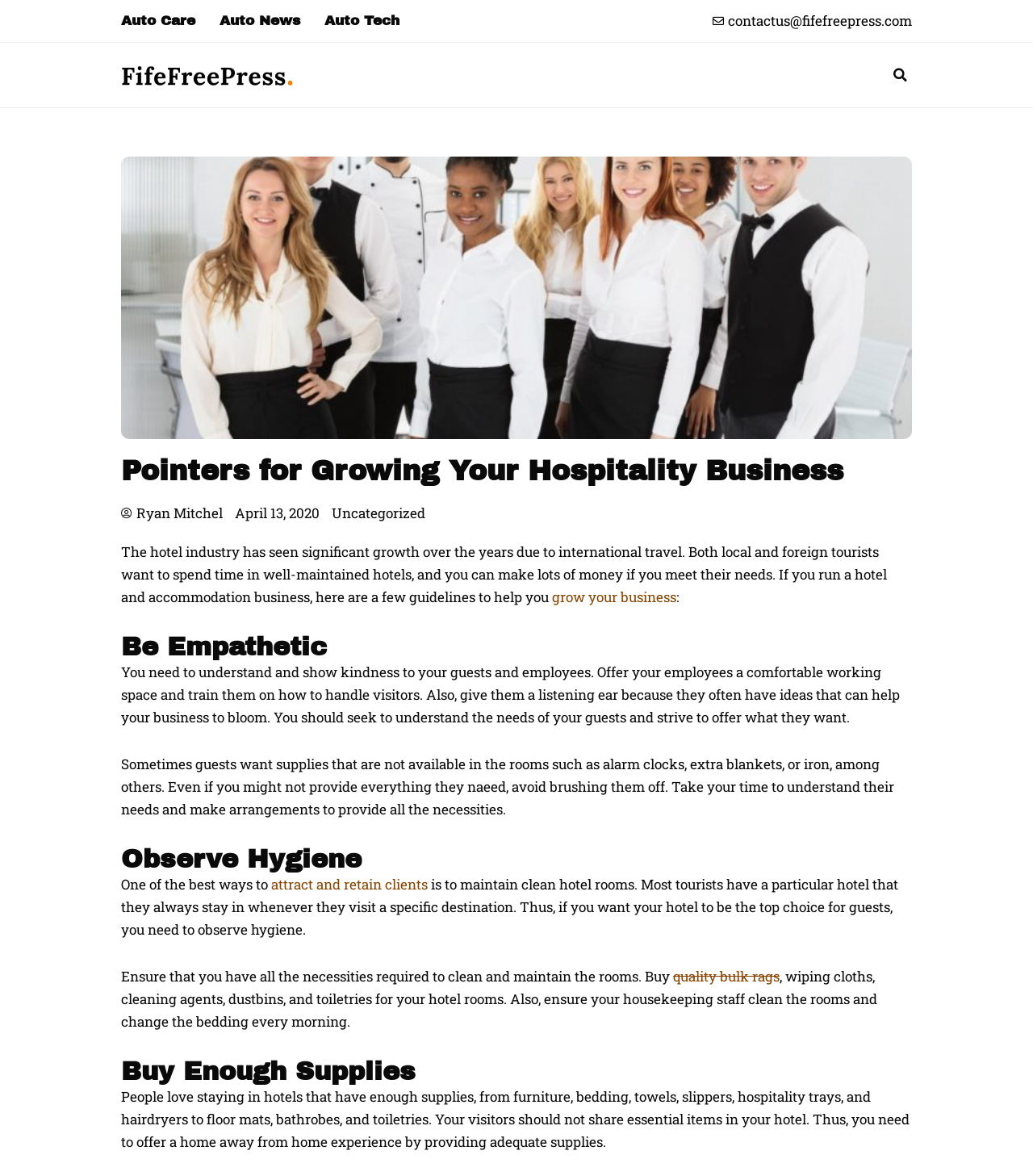Determine the bounding box coordinates of the element that should be clicked to execute the following command: "Visit Auto Care page".

[0.117, 0.007, 0.189, 0.029]